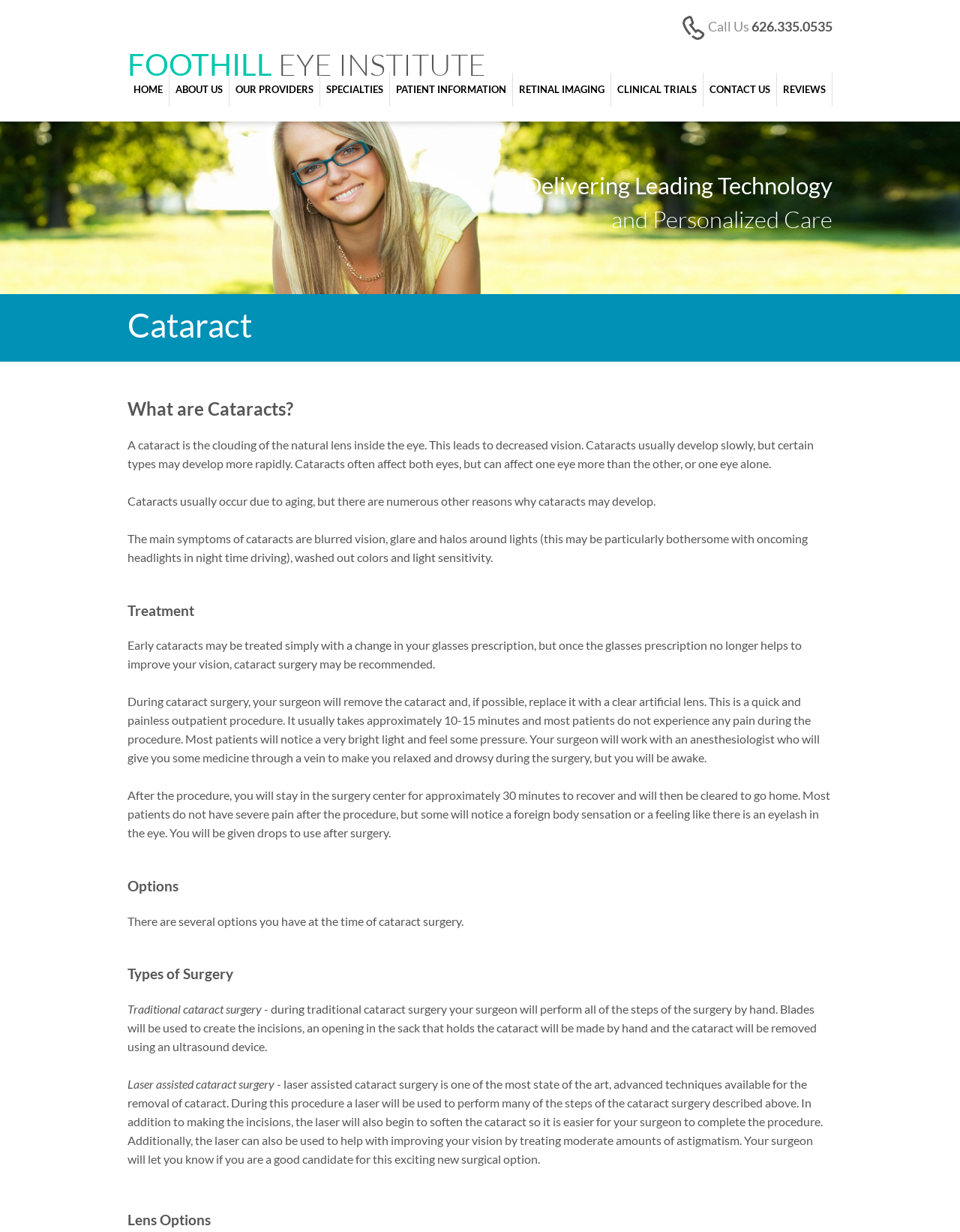Pinpoint the bounding box coordinates of the area that should be clicked to complete the following instruction: "Call the phone number". The coordinates must be given as four float numbers between 0 and 1, i.e., [left, top, right, bottom].

[0.735, 0.015, 0.783, 0.028]